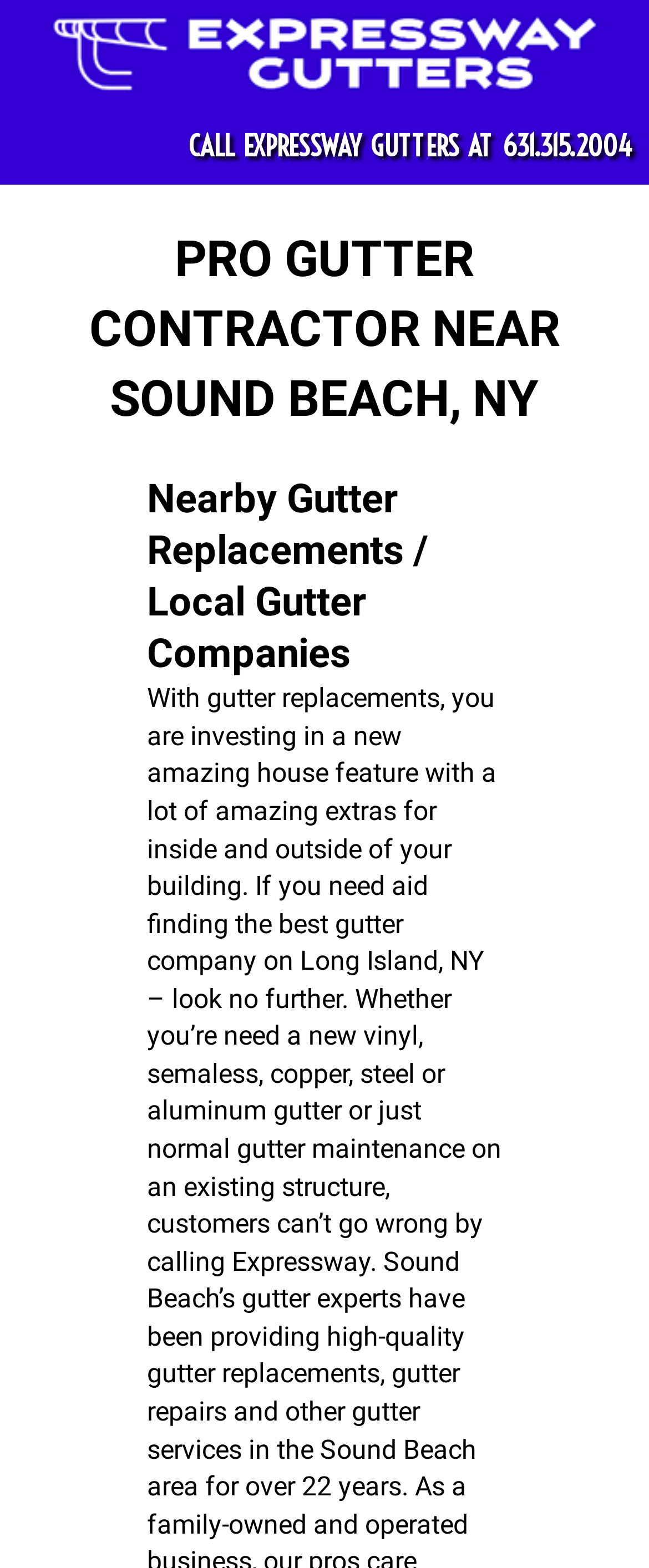Provide a brief response to the question below using a single word or phrase: 
What is the name of the company?

Expressway Gutters